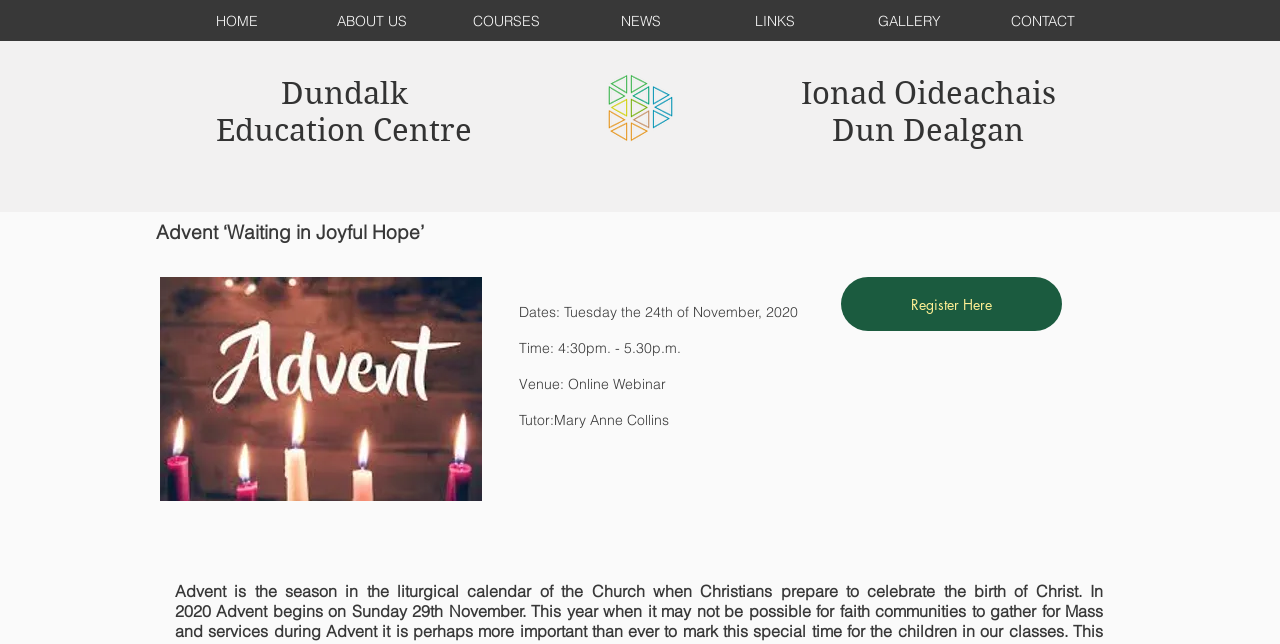Pinpoint the bounding box coordinates of the area that should be clicked to complete the following instruction: "visit ionad oideachais". The coordinates must be given as four float numbers between 0 and 1, i.e., [left, top, right, bottom].

[0.625, 0.116, 0.825, 0.174]